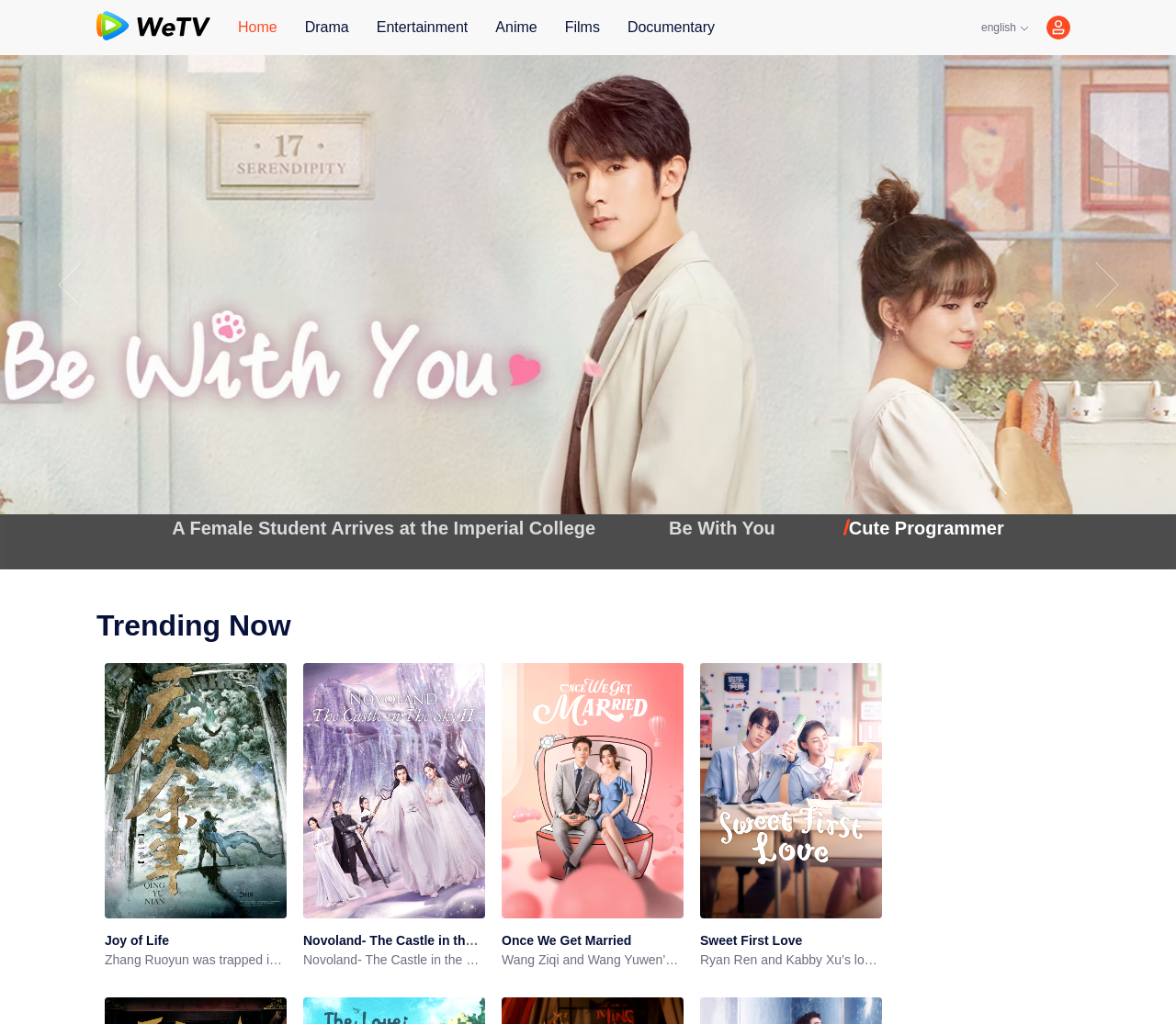How many paragraphs are there under the trending shows section?
Using the information from the image, give a concise answer in one word or a short phrase.

4